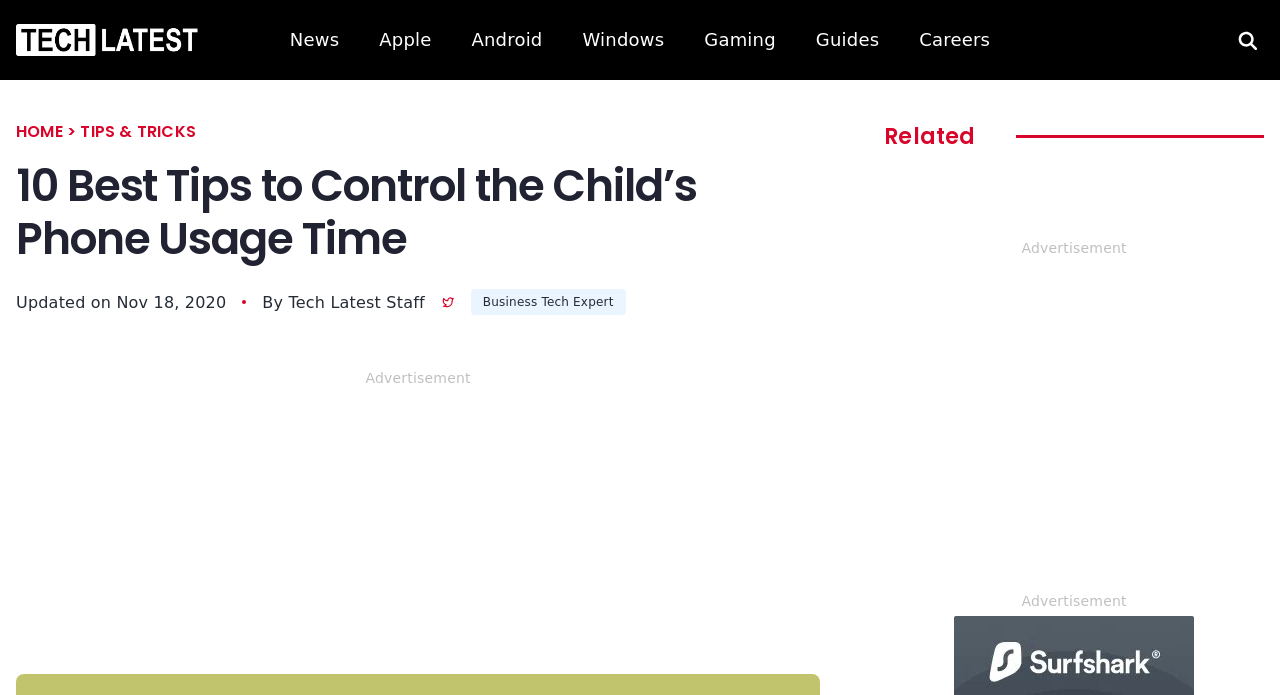What is the date of the article update?
Carefully examine the image and provide a detailed answer to the question.

I found the update date by looking at the text below the article title, which says 'Updated on Nov 18, 2020'.